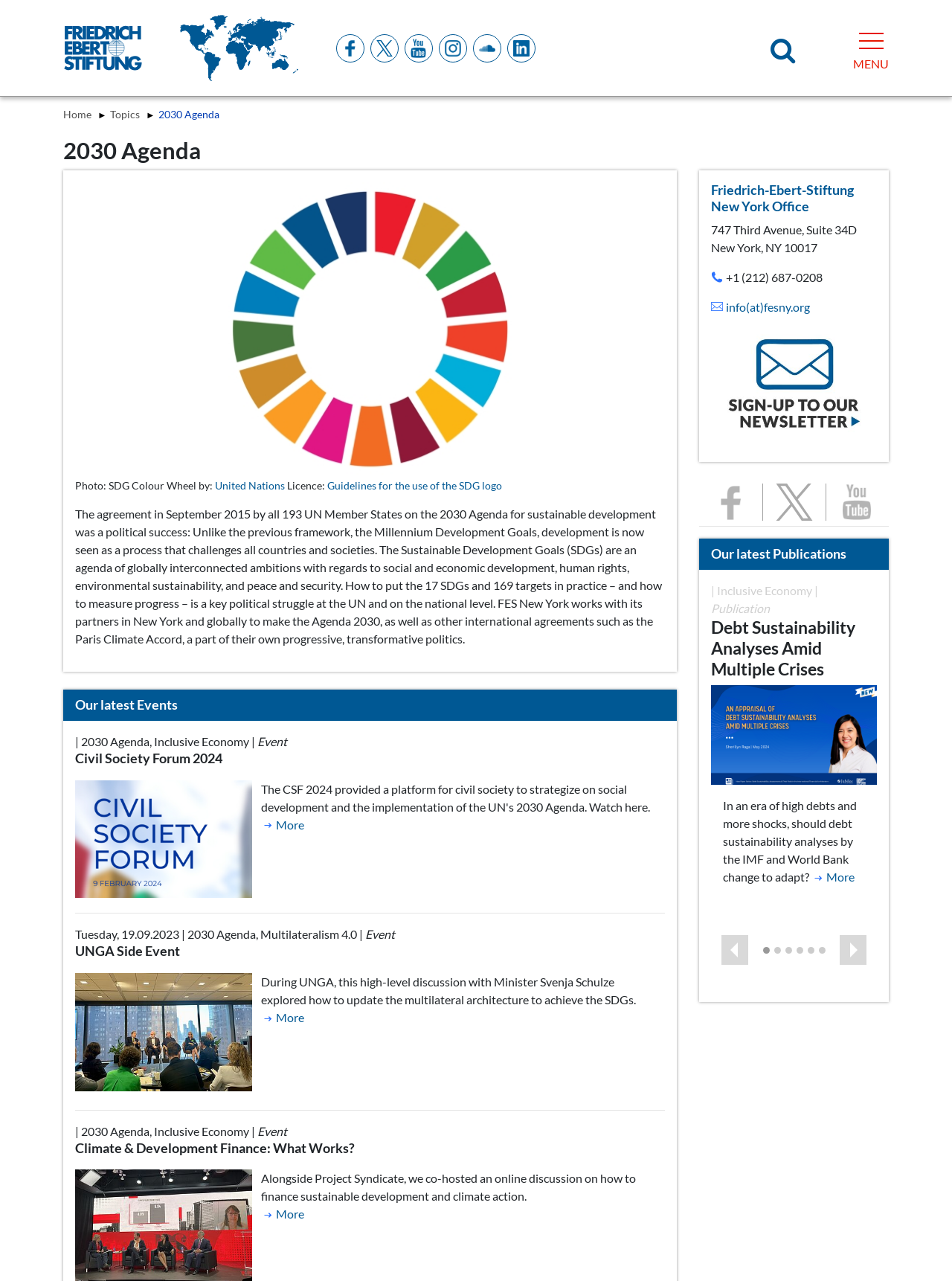Please specify the bounding box coordinates of the clickable region to carry out the following instruction: "Sign up to the newsletter". The coordinates should be four float numbers between 0 and 1, in the format [left, top, right, bottom].

[0.747, 0.292, 0.921, 0.303]